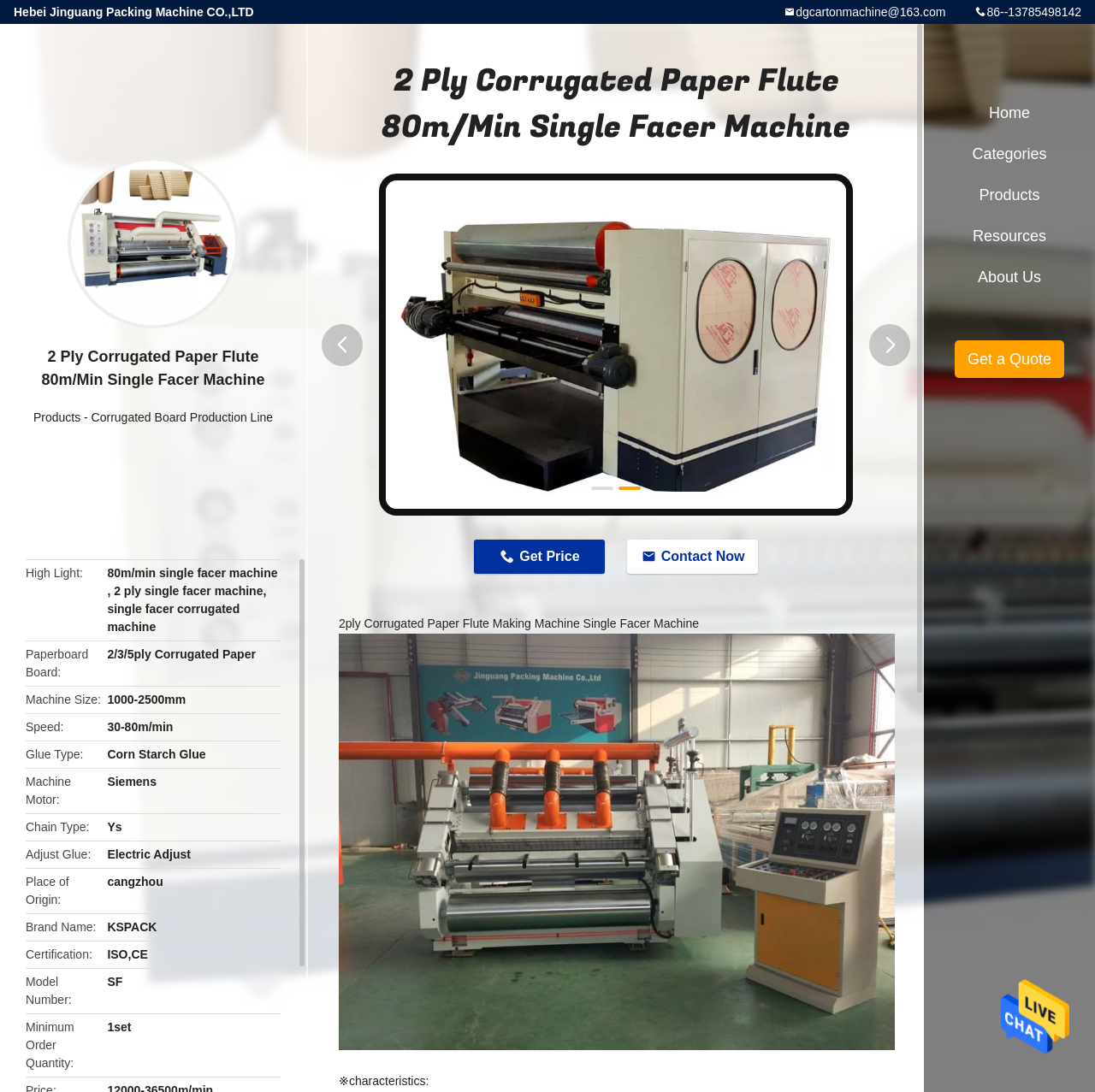What is the company name? Analyze the screenshot and reply with just one word or a short phrase.

Hebei Jinguang Packing Machine CO.,LTD